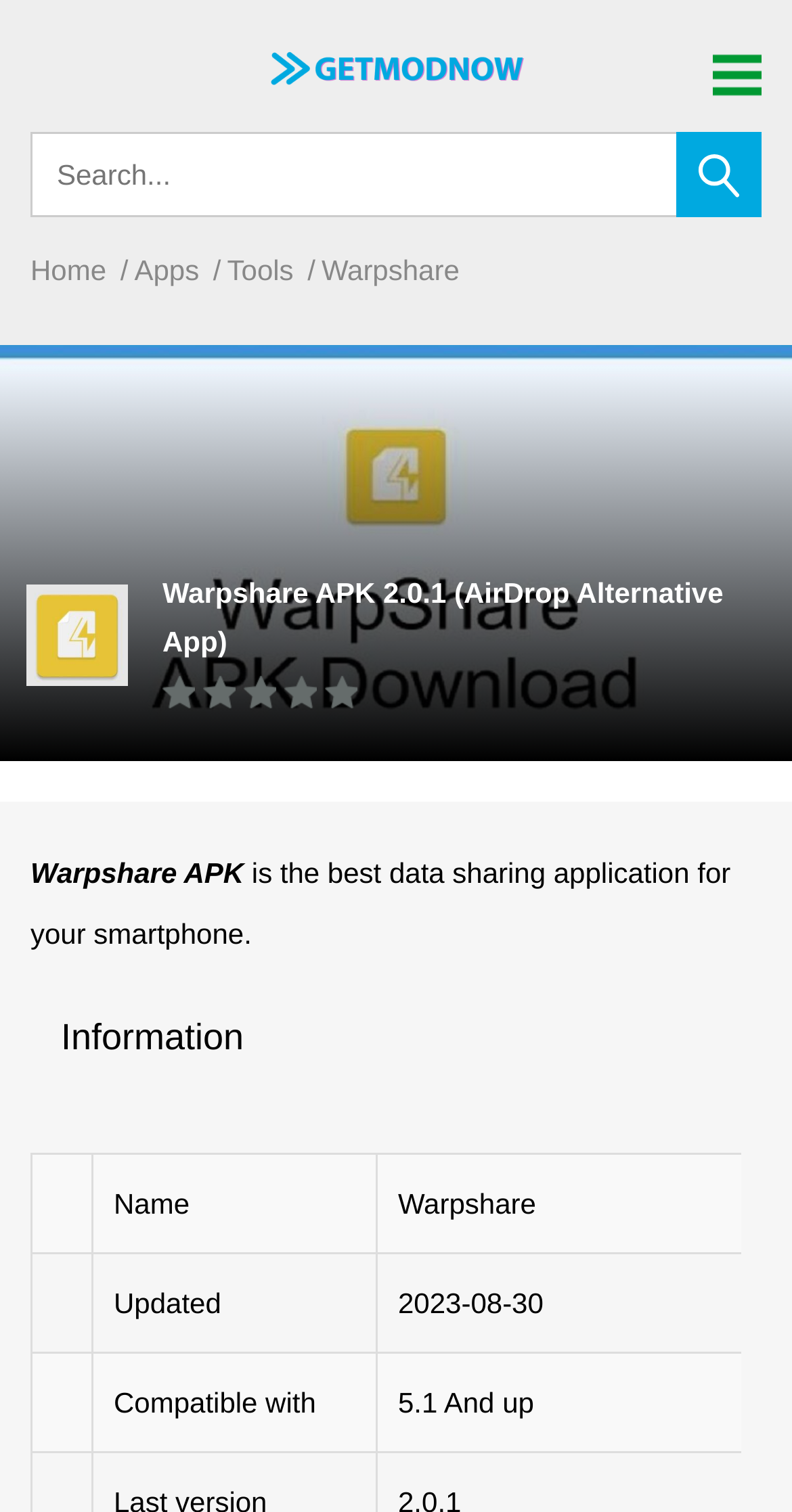Offer an extensive depiction of the webpage and its key elements.

The webpage is about Warpshare, an ultra-fast airdrop app for Android devices. At the top right corner, there is a menu mobile link with an accompanying image. Below it, there is a link to GETMODNOW, a website for downloading latest MOD APK games and premium apps, accompanied by an image. 

On the top left, there is a search bar with a placeholder text "Search..." and a button with an image on the right side of the search bar. 

Below the search bar, there are four links: Home, Apps, Tools, and Warpshare, arranged horizontally. 

The main content of the webpage is about Warpshare APK, with a large image spanning the entire width of the page. There is a heading that reads "Warpshare APK 2.0.1 (AirDrop Alternative App)" and a paragraph of text that describes Warpshare as the best data sharing application for smartphones. 

Further down, there is a section labeled "Information" with a grid containing four cells, each with a label: Name, Updated, and Compatible with.